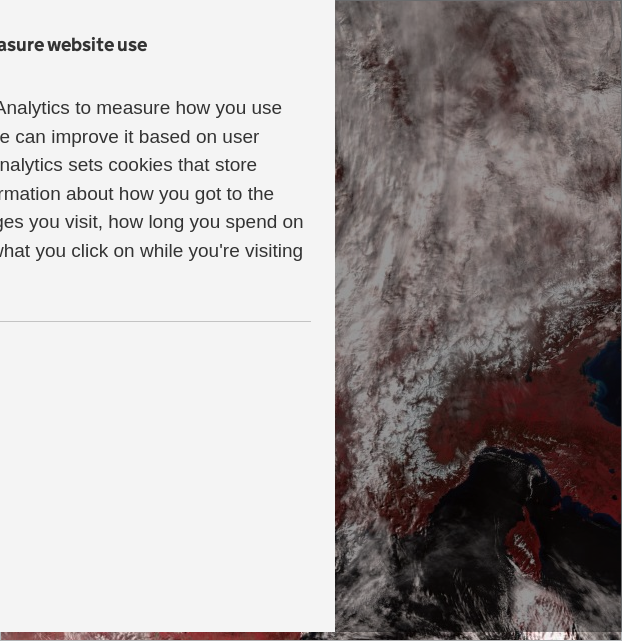Provide an extensive narrative of what is shown in the image.

The image depicts Storm Jake, captured over the United Kingdom on March 2, 2016, using the Sea and Land Surface Temperature Radiometer (SLSTR). This cutting-edge satellite instrument is part of Europe’s Copernicus programme, whose primary goal is to monitor various Earth systems, including oceans, land, ice, and atmosphere. The SLSTR plays a pivotal role in measuring energy radiation from the Earth's surface, which aids in mapping carbon emissions resulting from burnt biomass and assessing damage and recovery in affected areas. The image highlights the environmental impact of the storm and underscores the importance of satellite data in understanding and managing our planet's resources.